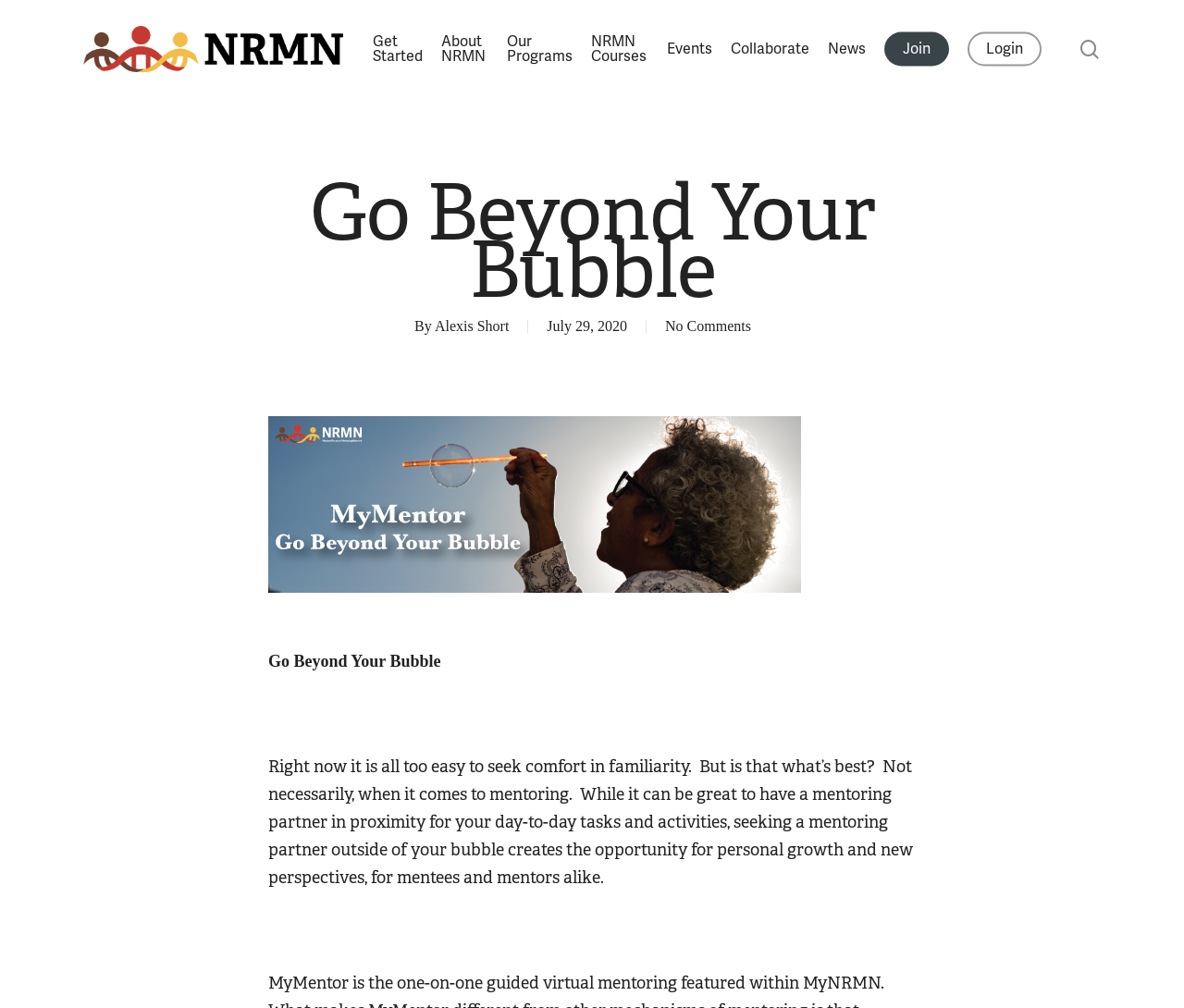Please find the bounding box coordinates of the element that needs to be clicked to perform the following instruction: "Go to NRMN homepage". The bounding box coordinates should be four float numbers between 0 and 1, represented as [left, top, right, bottom].

[0.07, 0.026, 0.29, 0.072]